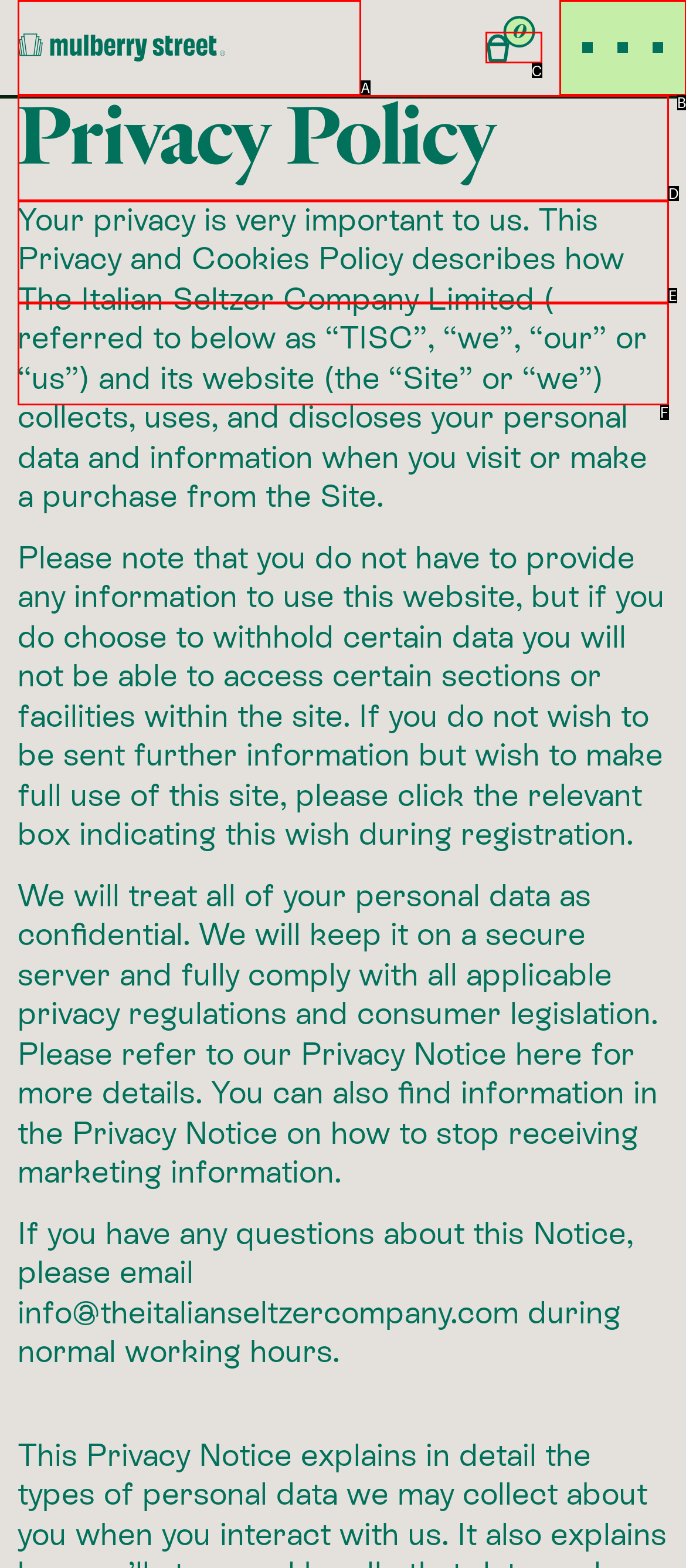Given the description: about us, select the HTML element that matches it best. Reply with the letter of the chosen option directly.

F